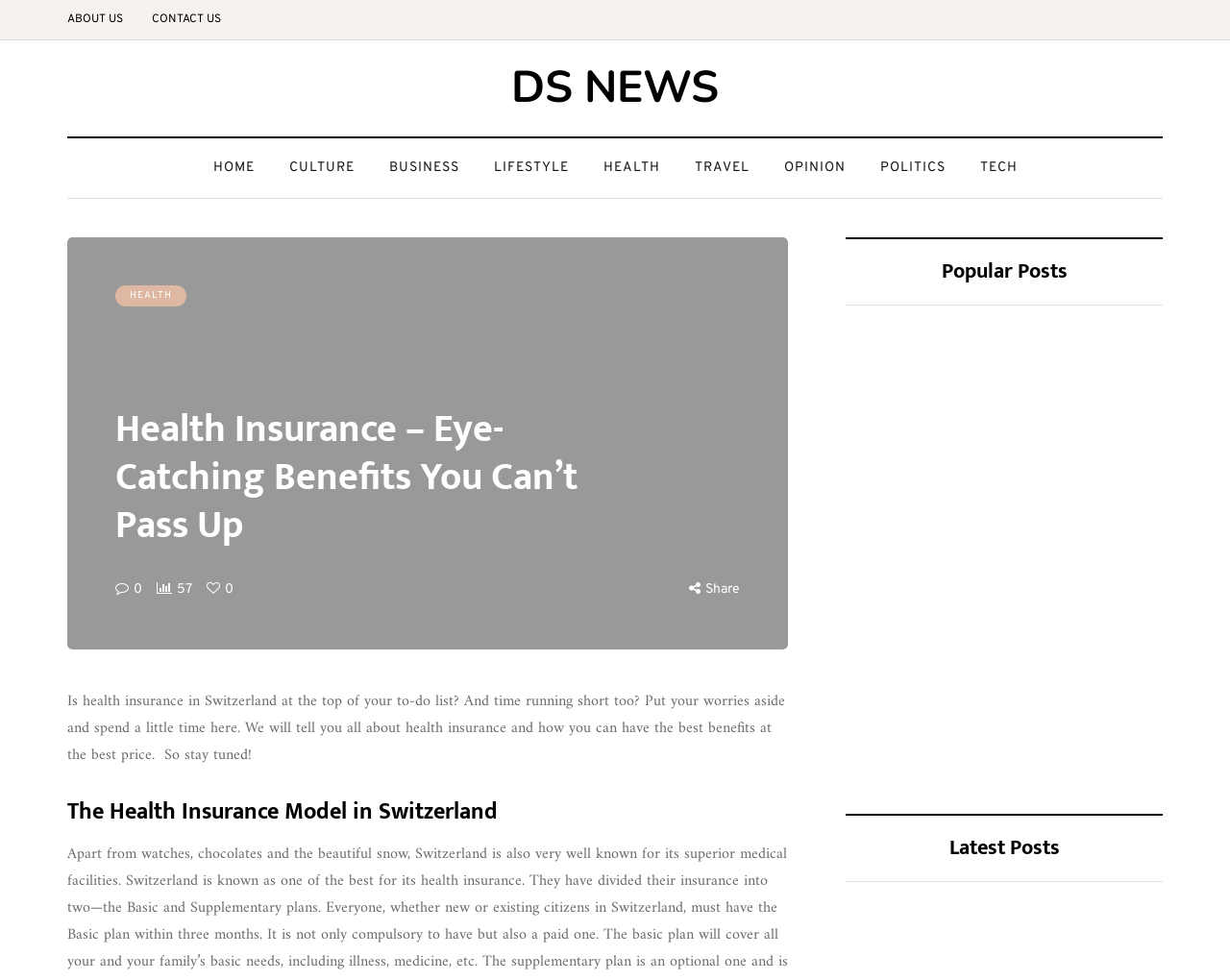Locate the primary heading on the webpage and return its text.

Health Insurance – Eye-Catching Benefits You Can’t Pass Up